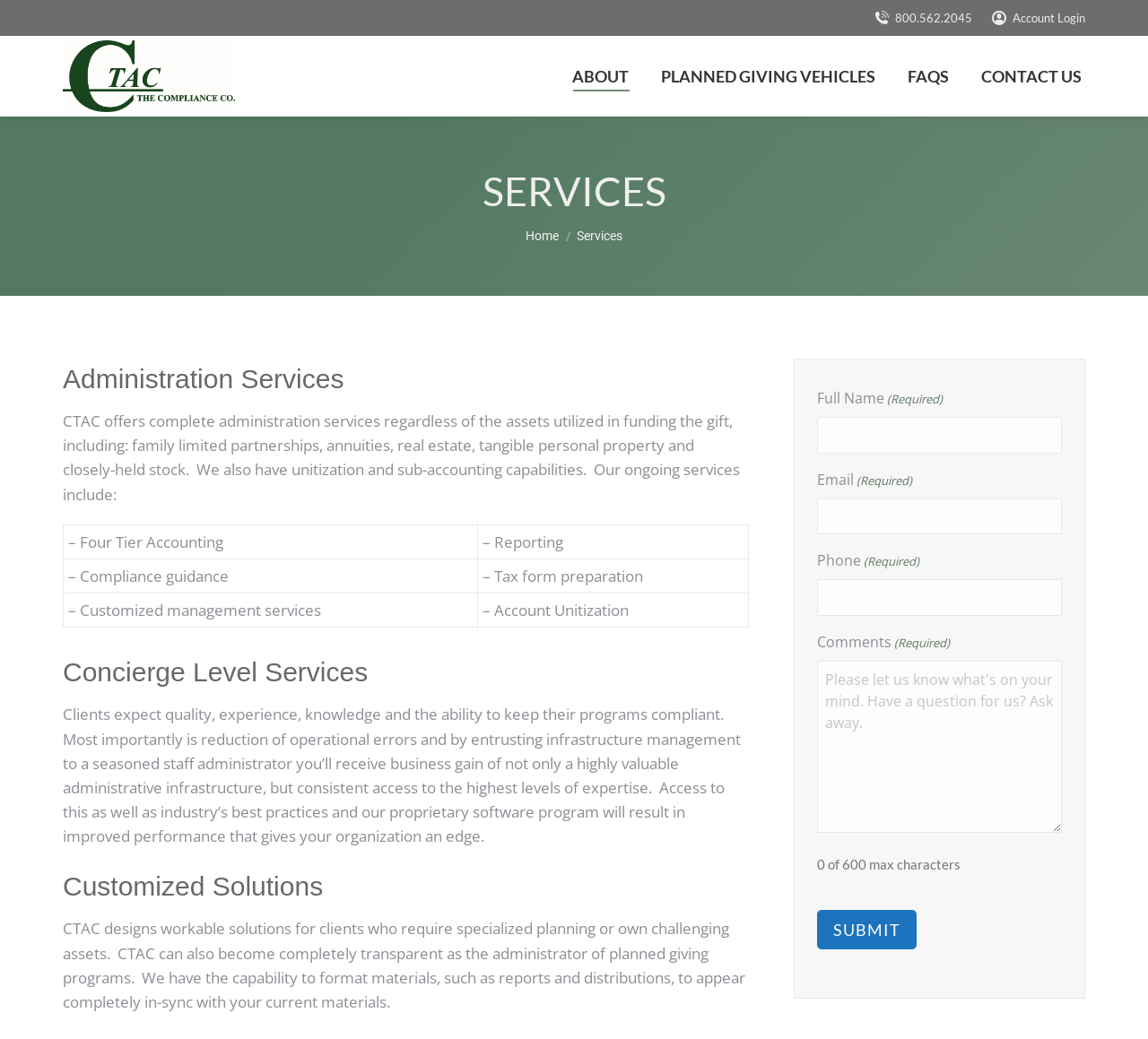Identify the bounding box coordinates for the UI element described as: "Contact Us". The coordinates should be provided as four floats between 0 and 1: [left, top, right, bottom].

[0.852, 0.05, 0.945, 0.097]